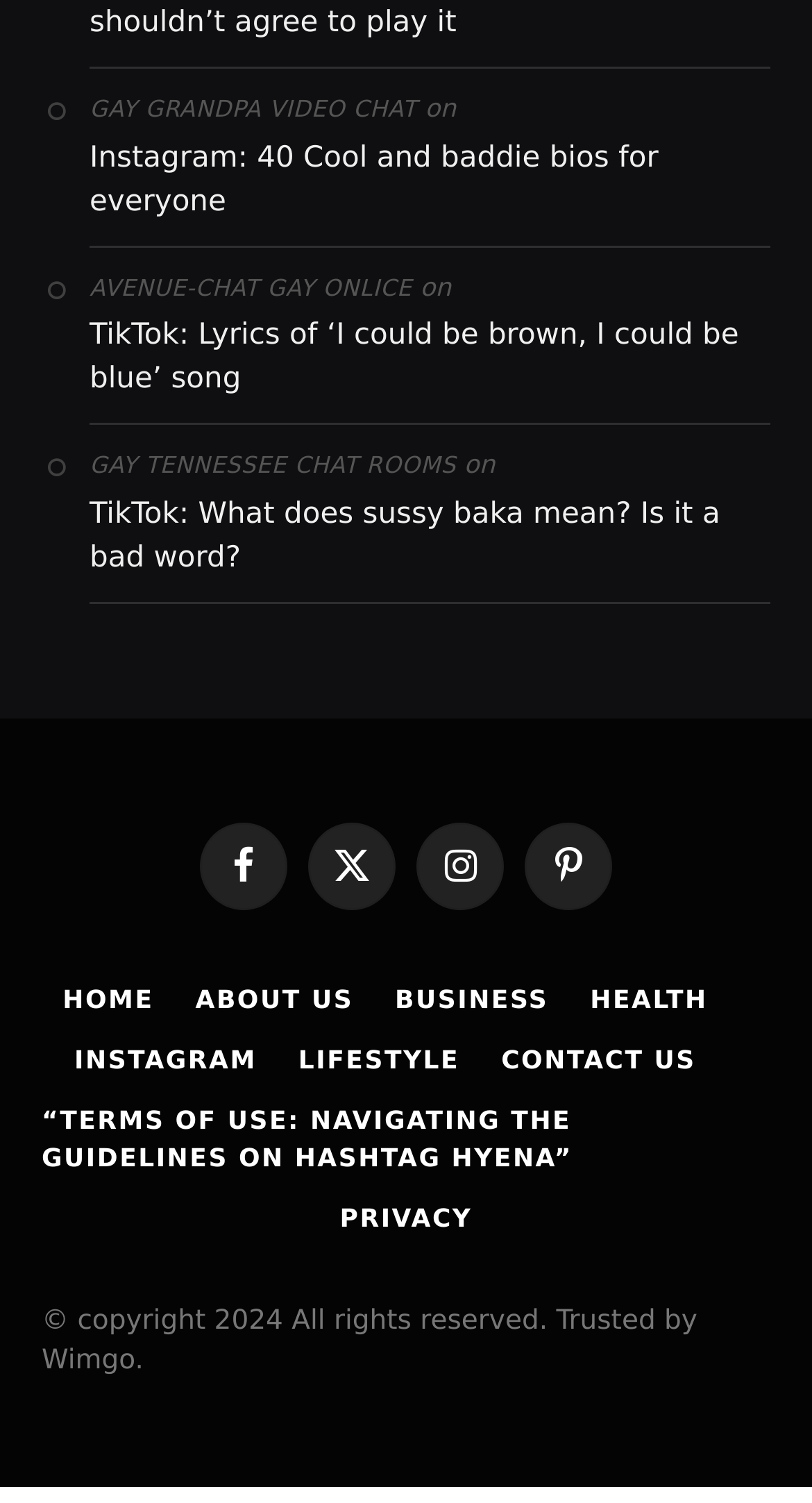Determine the bounding box coordinates of the clickable region to execute the instruction: "Visit TikTok page". The coordinates should be four float numbers between 0 and 1, denoted as [left, top, right, bottom].

[0.11, 0.21, 0.949, 0.268]